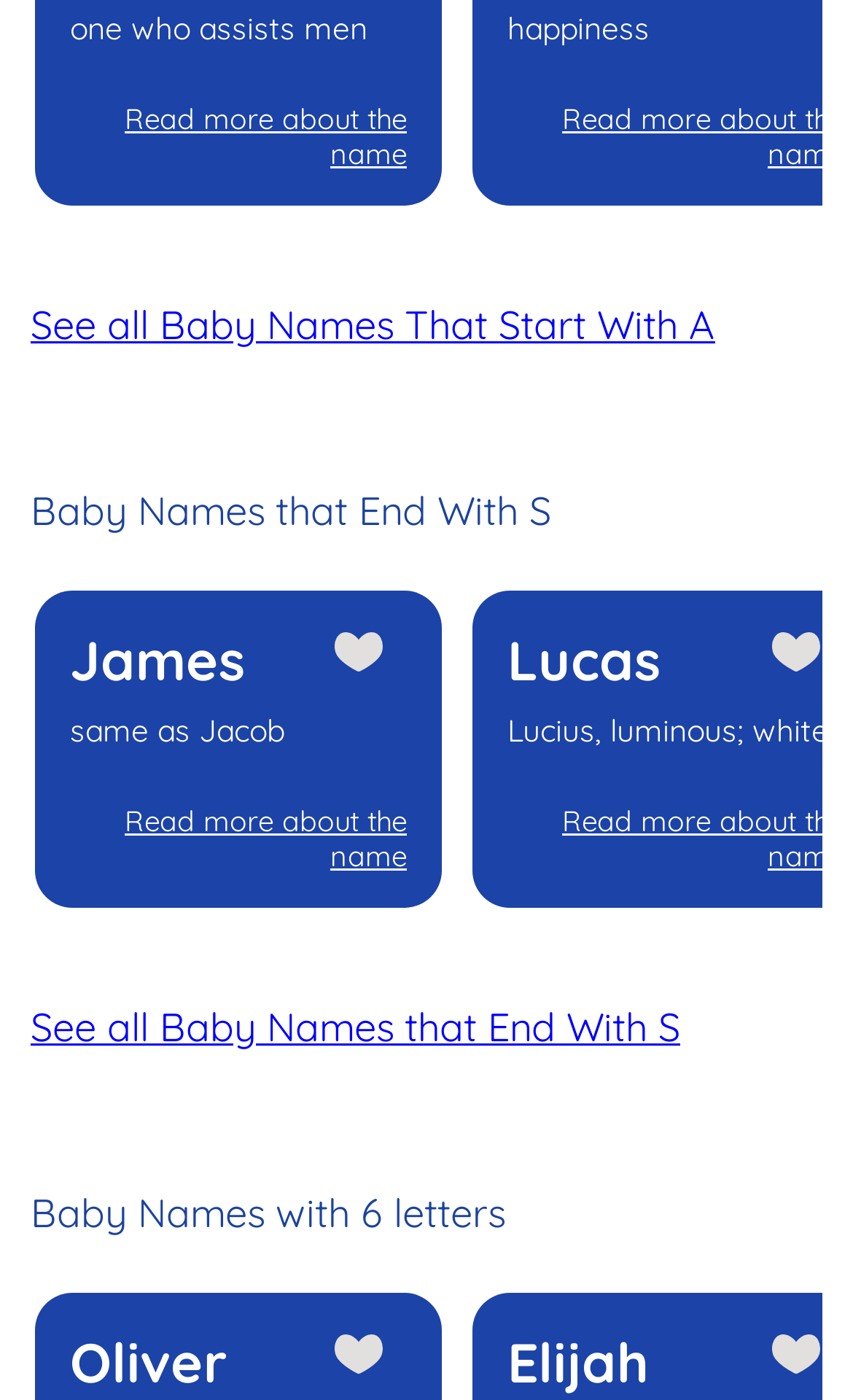Identify the bounding box coordinates for the UI element described as follows: "parent_node: Elijah". Ensure the coordinates are four float numbers between 0 and 1, formatted as [left, top, right, bottom].

[0.887, 0.936, 0.979, 0.994]